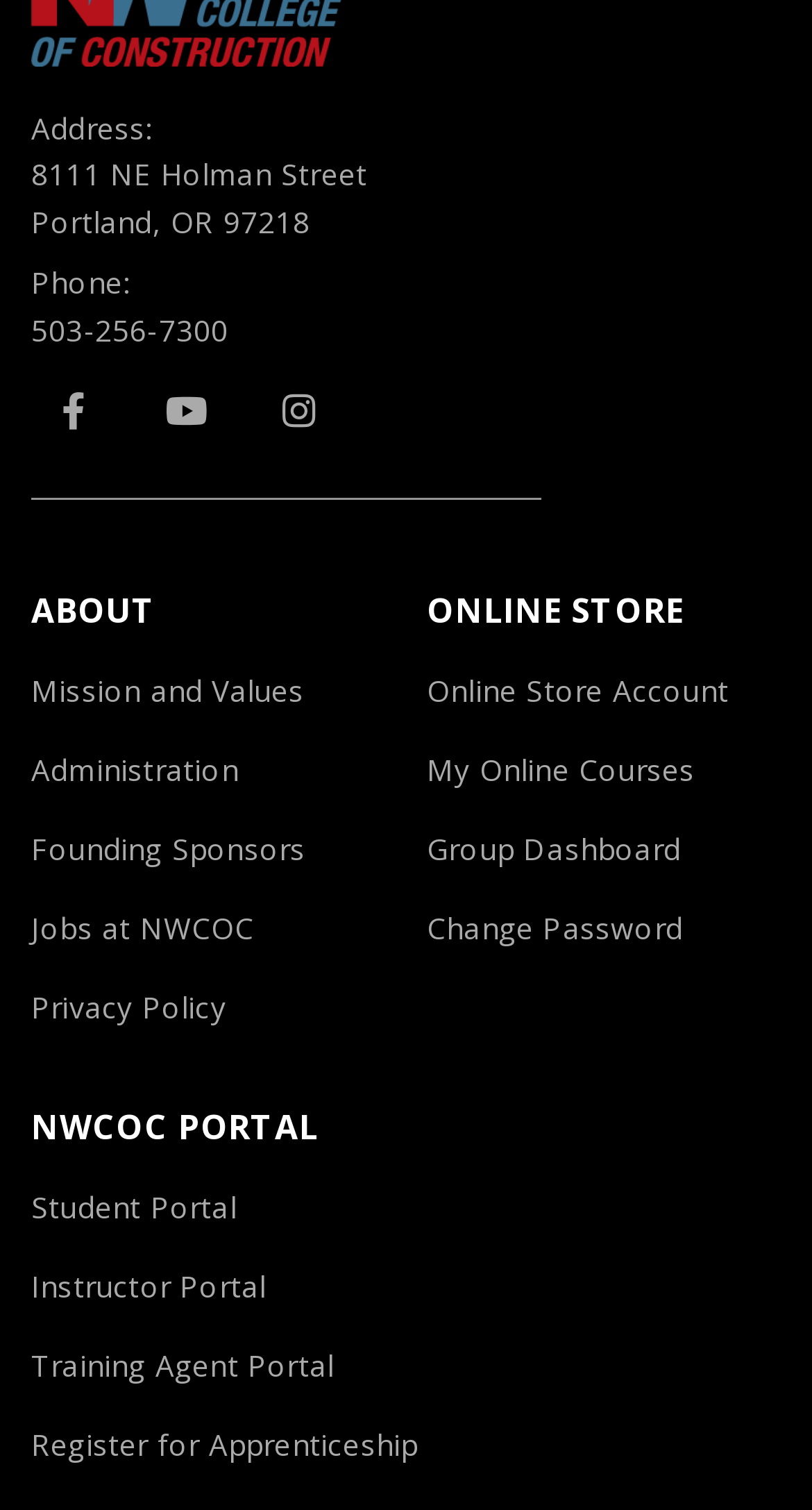Give a short answer to this question using one word or a phrase:
What is the purpose of the 'ABOUT' section?

To provide information about NWCOC